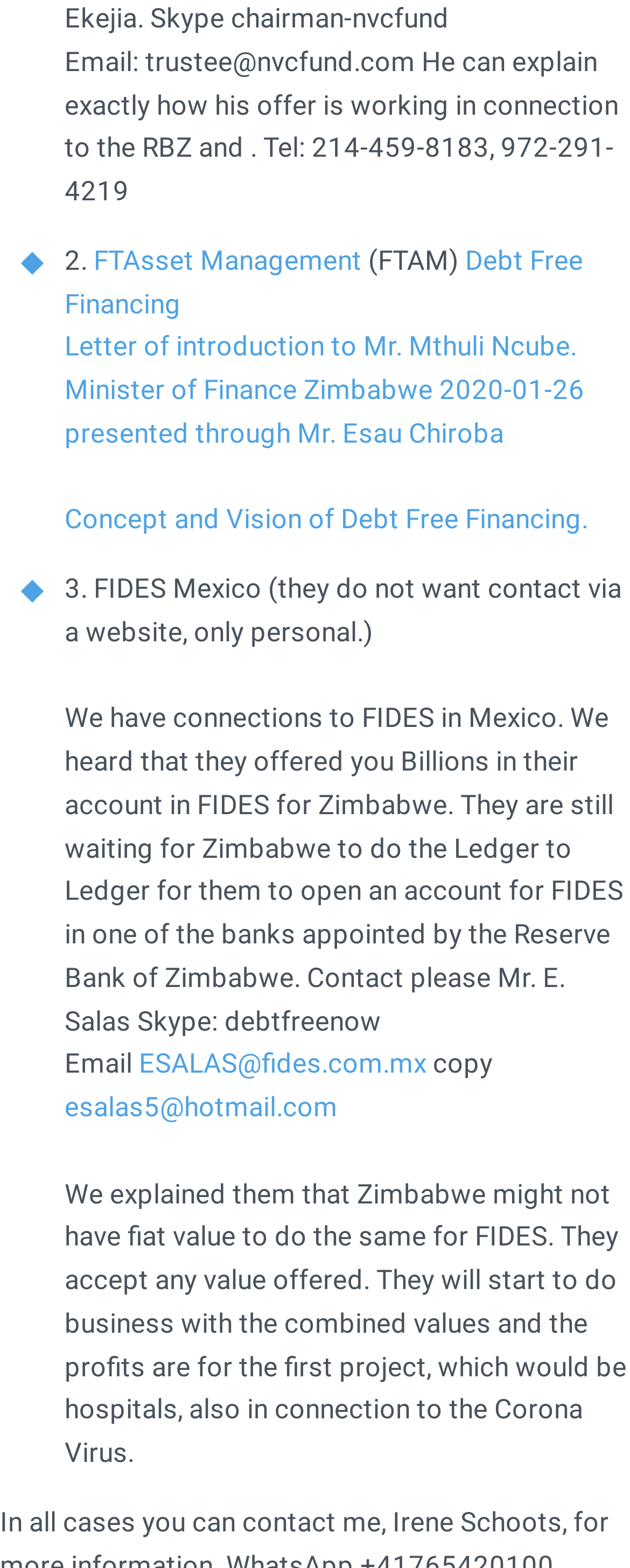Show the bounding box coordinates for the HTML element as described: "Debt Free Financing".

[0.103, 0.155, 0.926, 0.203]